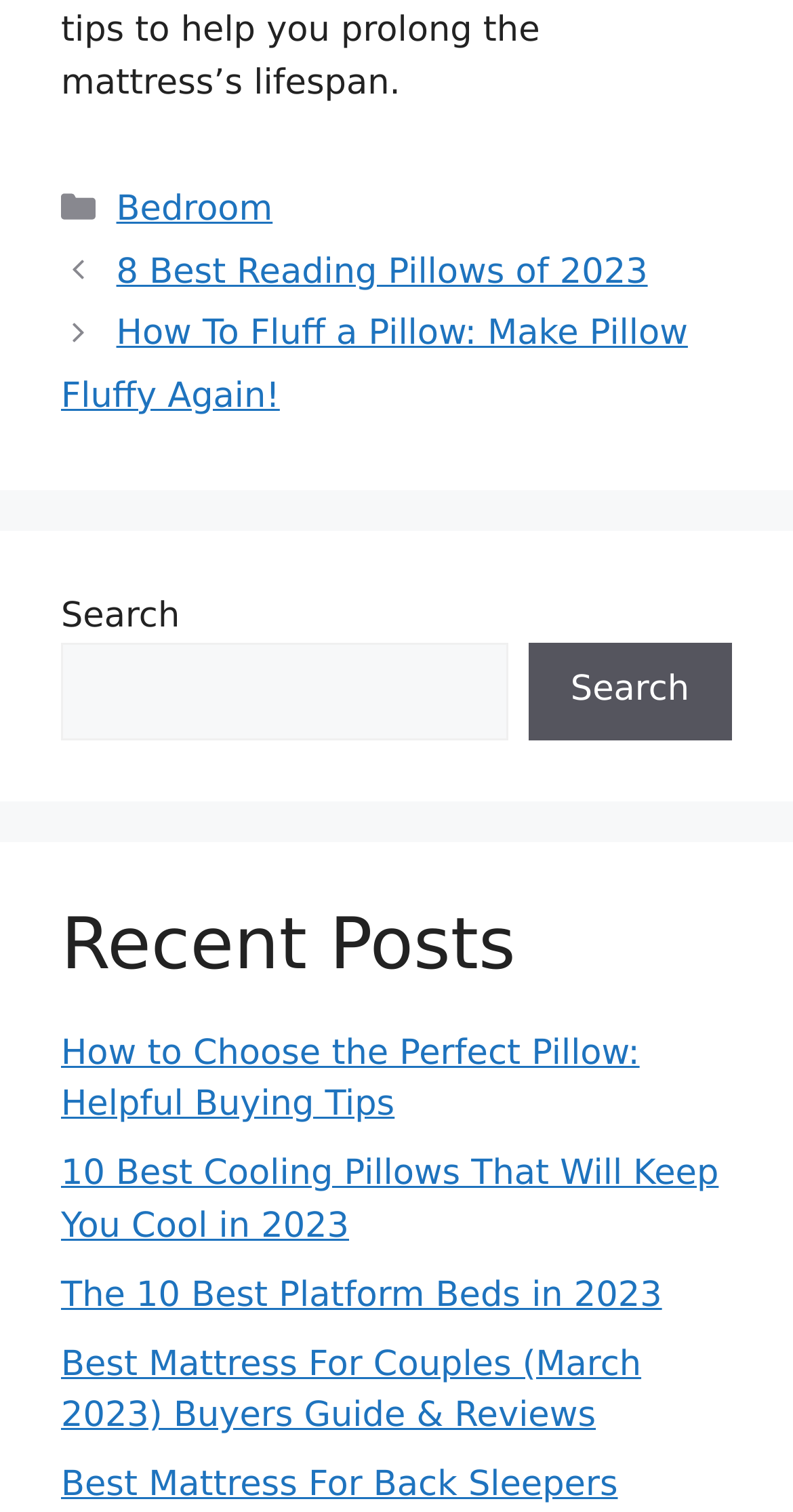How many posts are listed under 'Recent Posts'?
From the screenshot, supply a one-word or short-phrase answer.

4